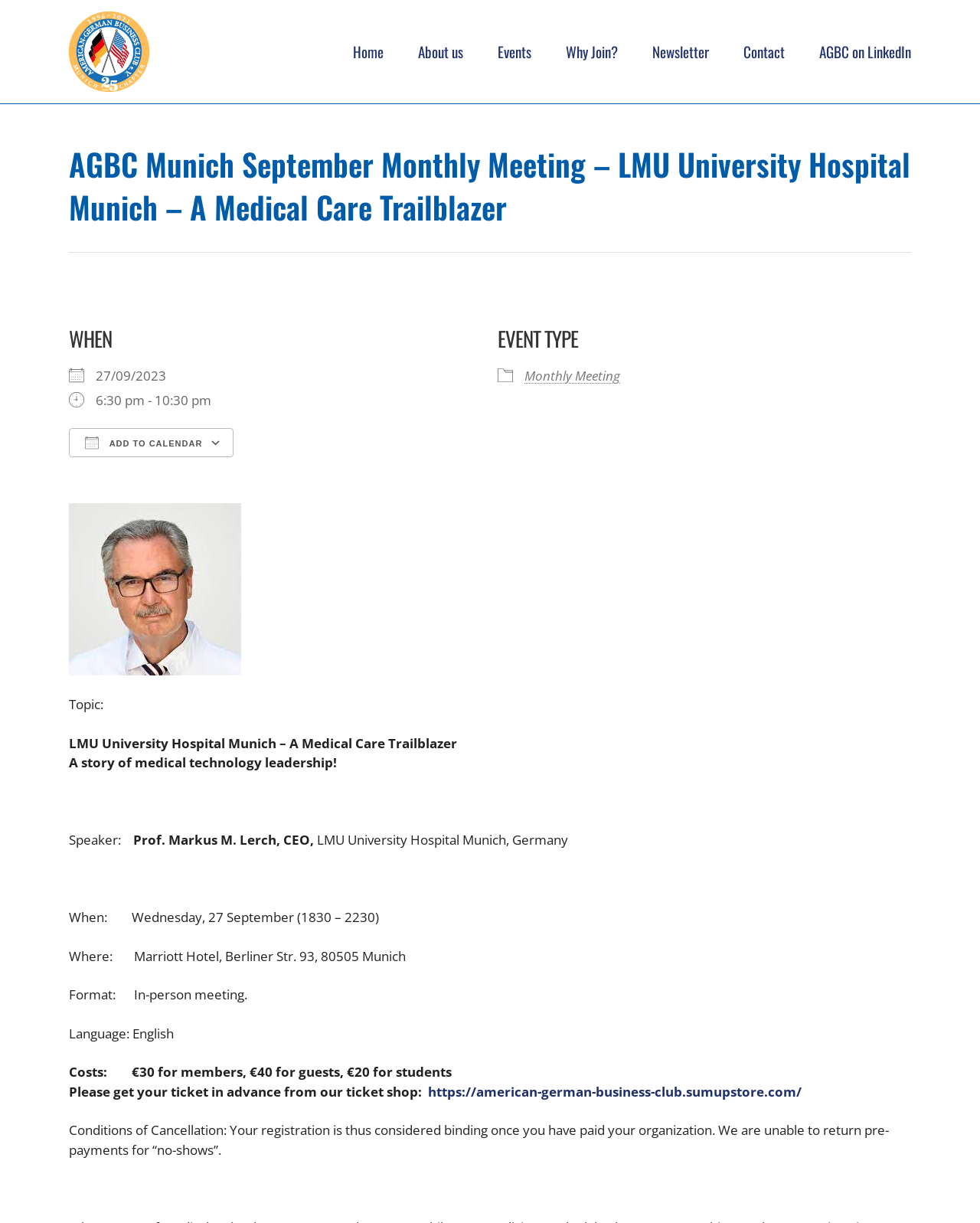Can you show the bounding box coordinates of the region to click on to complete the task described in the instruction: "Click the 'ADD TO CALENDAR' button"?

[0.07, 0.35, 0.239, 0.374]